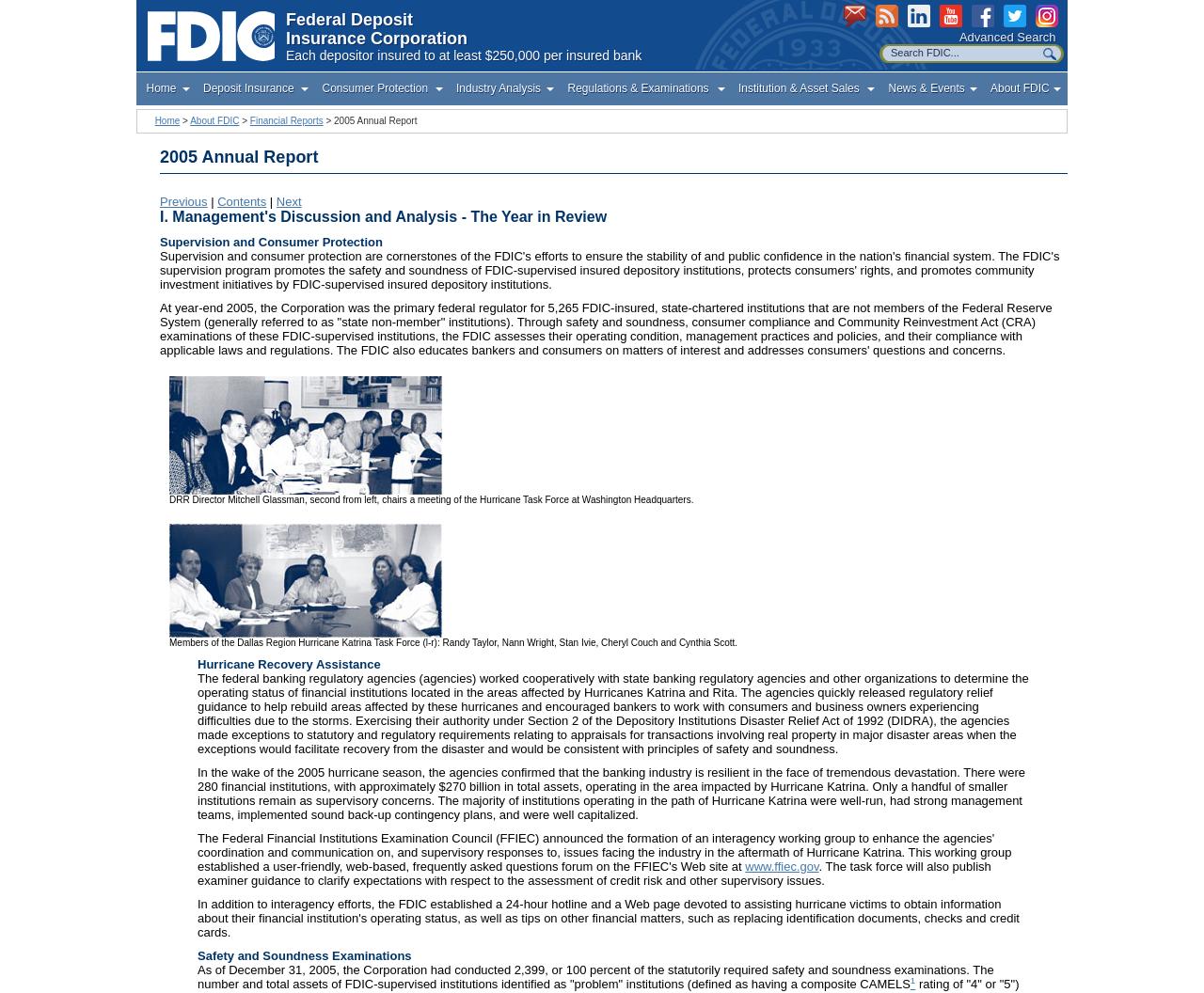What is the purpose of the agencies' regulatory relief guidance?
Use the information from the image to give a detailed answer to the question.

The purpose of the agencies' regulatory relief guidance can be inferred from the text 'The agencies quickly released regulatory relief guidance to help rebuild areas affected by these hurricanes and encouraged bankers to work with consumers and business owners experiencing difficulties due to the storms' which suggests that the guidance is intended to facilitate recovery from disasters.